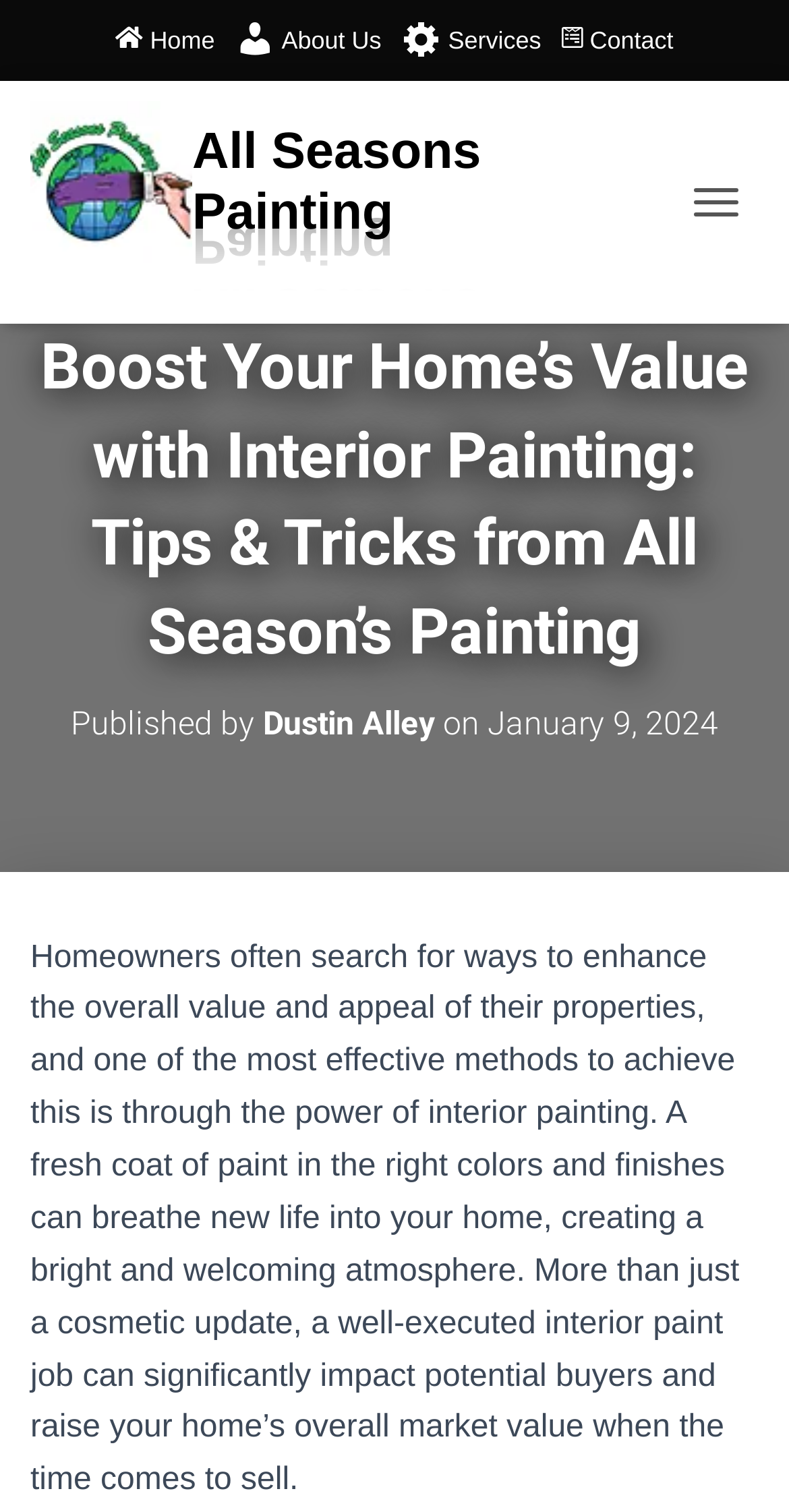Locate the bounding box coordinates for the element described below: "All Seasons Painting". The coordinates must be four float values between 0 and 1, formatted as [left, top, right, bottom].

[0.038, 0.067, 0.851, 0.201]